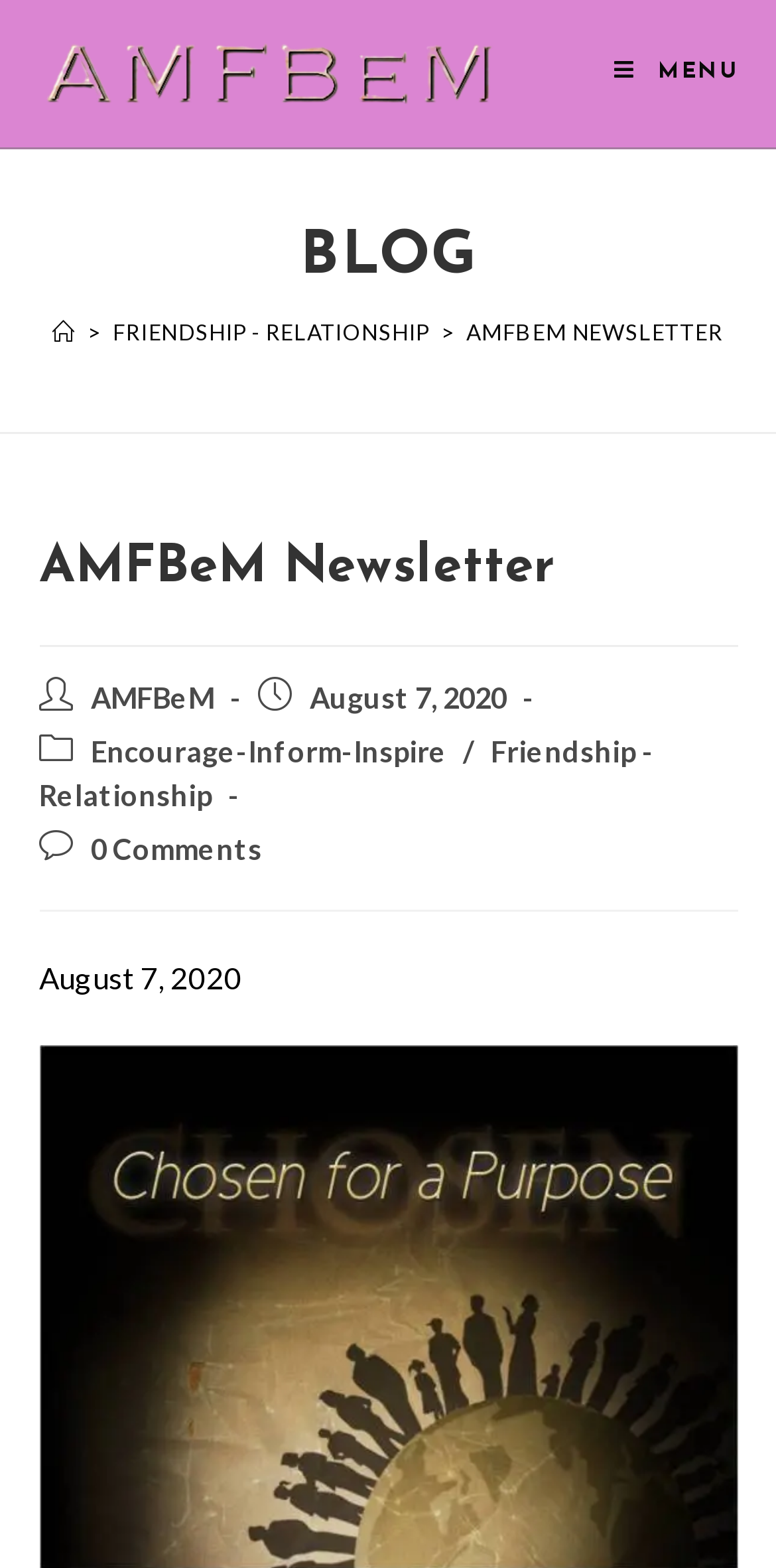Using the provided element description: "Menu Close", determine the bounding box coordinates of the corresponding UI element in the screenshot.

[0.791, 0.0, 0.95, 0.094]